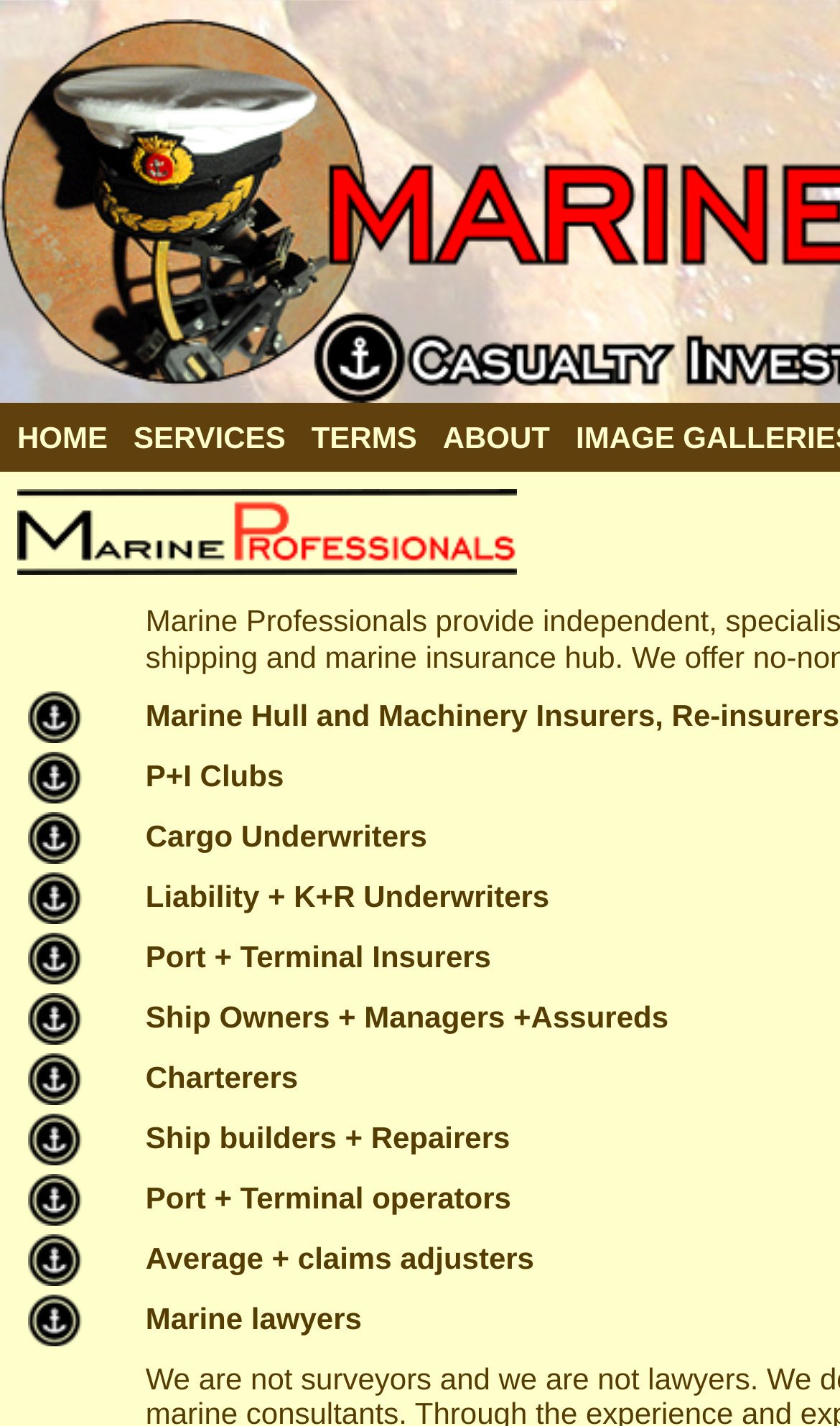Provide your answer to the question using just one word or phrase: What is the layout of the images?

Table layout